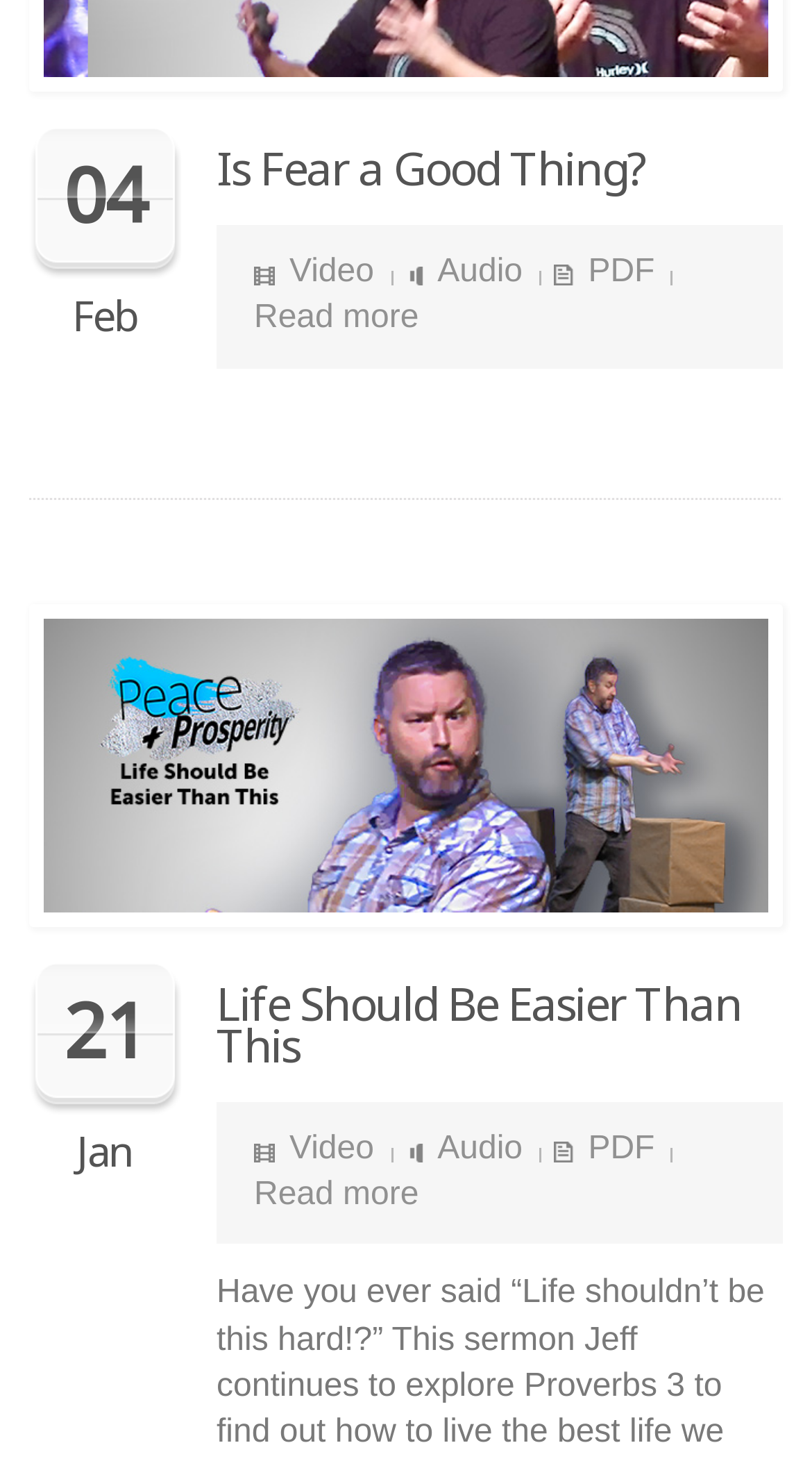How many formats are available for each article?
Using the image as a reference, give a one-word or short phrase answer.

4